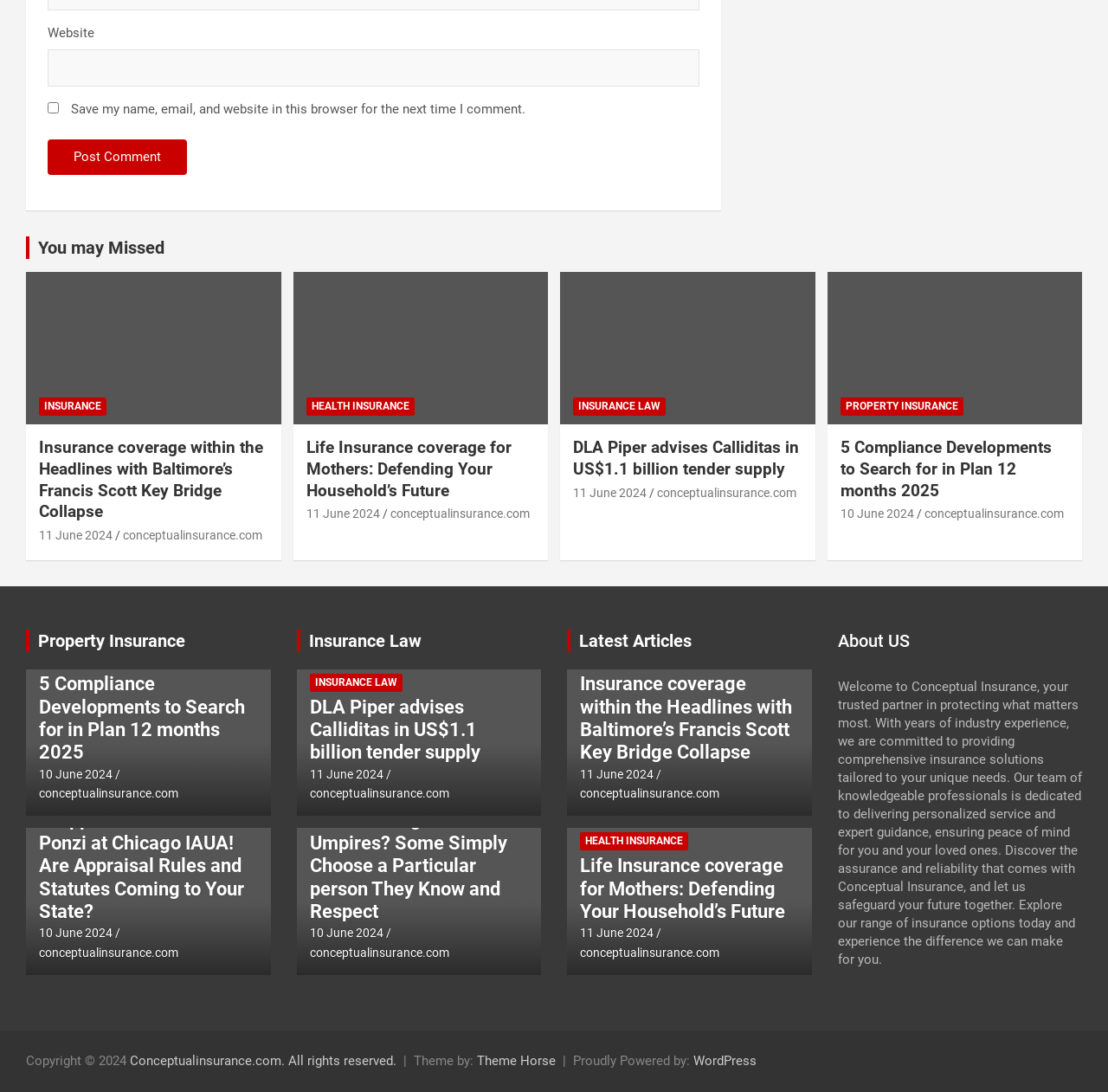Determine the coordinates of the bounding box that should be clicked to complete the instruction: "read about insurance coverage". The coordinates should be represented by four float numbers between 0 and 1: [left, top, right, bottom].

[0.035, 0.401, 0.242, 0.479]